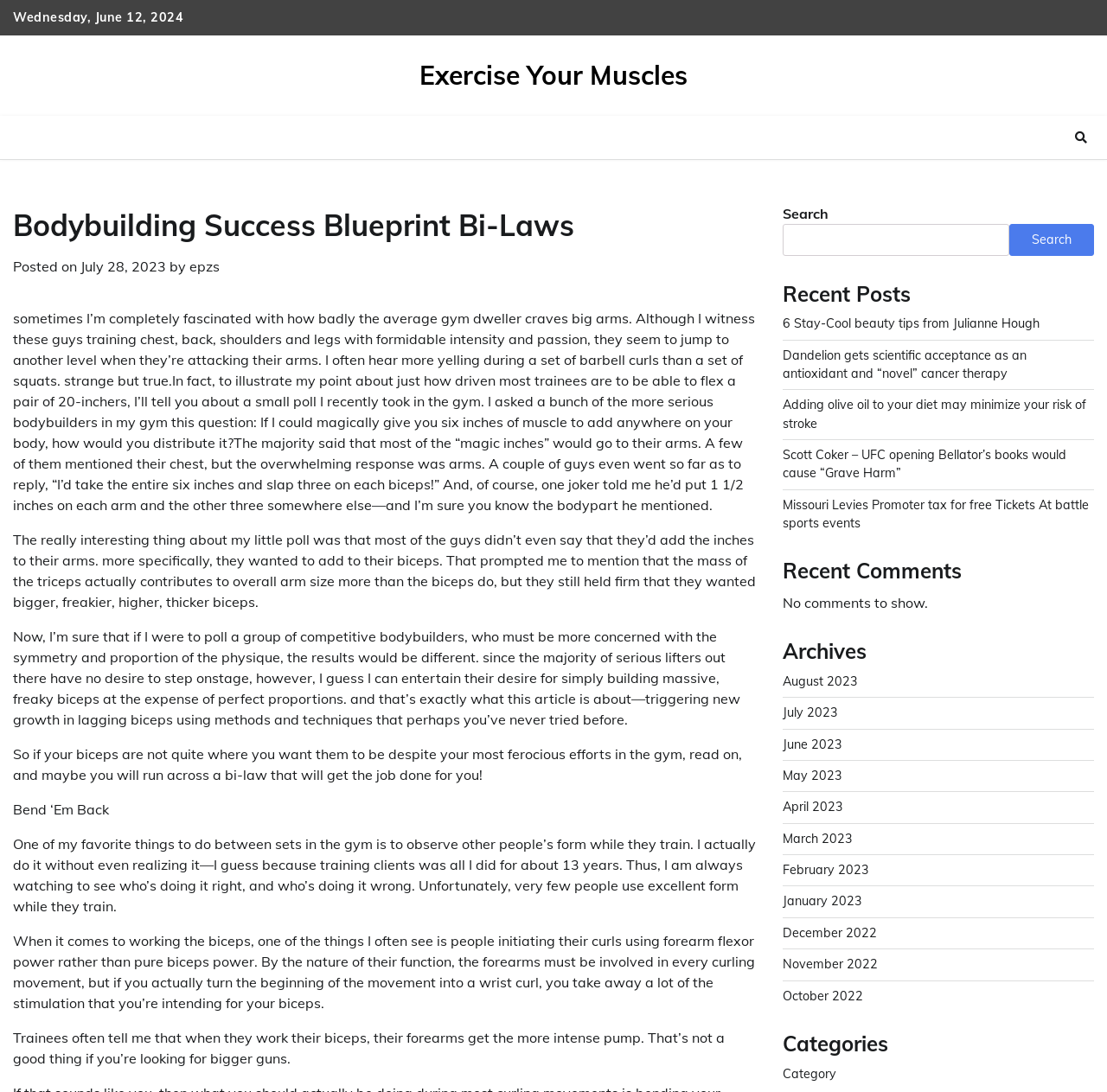Please locate the bounding box coordinates of the element that should be clicked to achieve the given instruction: "View recent posts".

[0.707, 0.258, 0.988, 0.281]